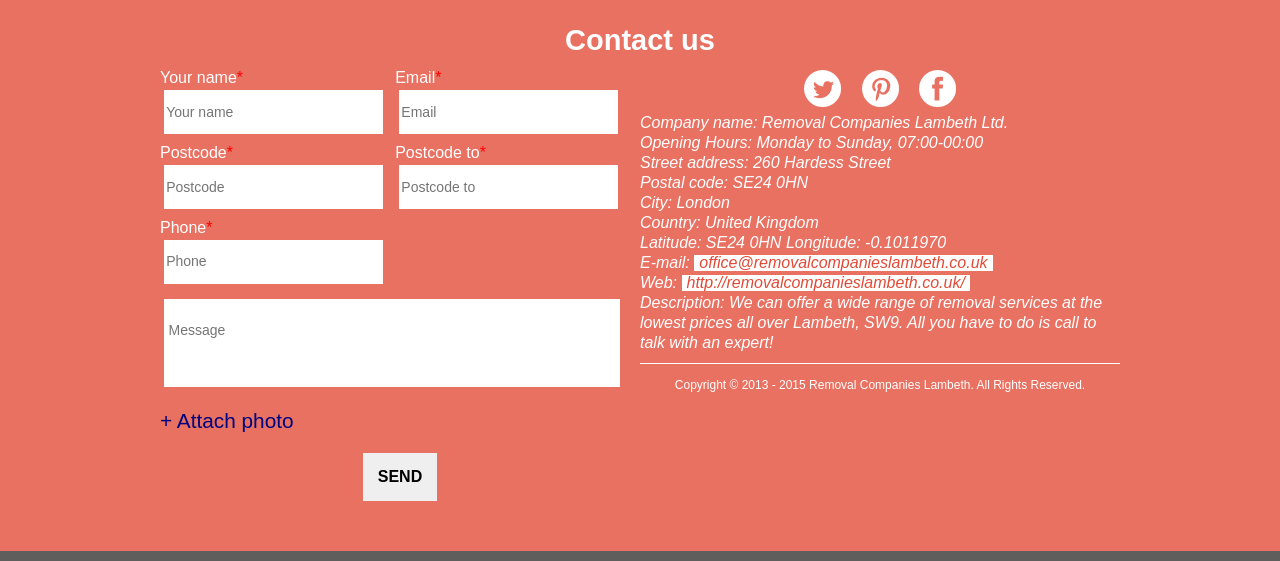Locate the bounding box coordinates of the clickable region to complete the following instruction: "Send an email to the office."

[0.542, 0.455, 0.775, 0.484]